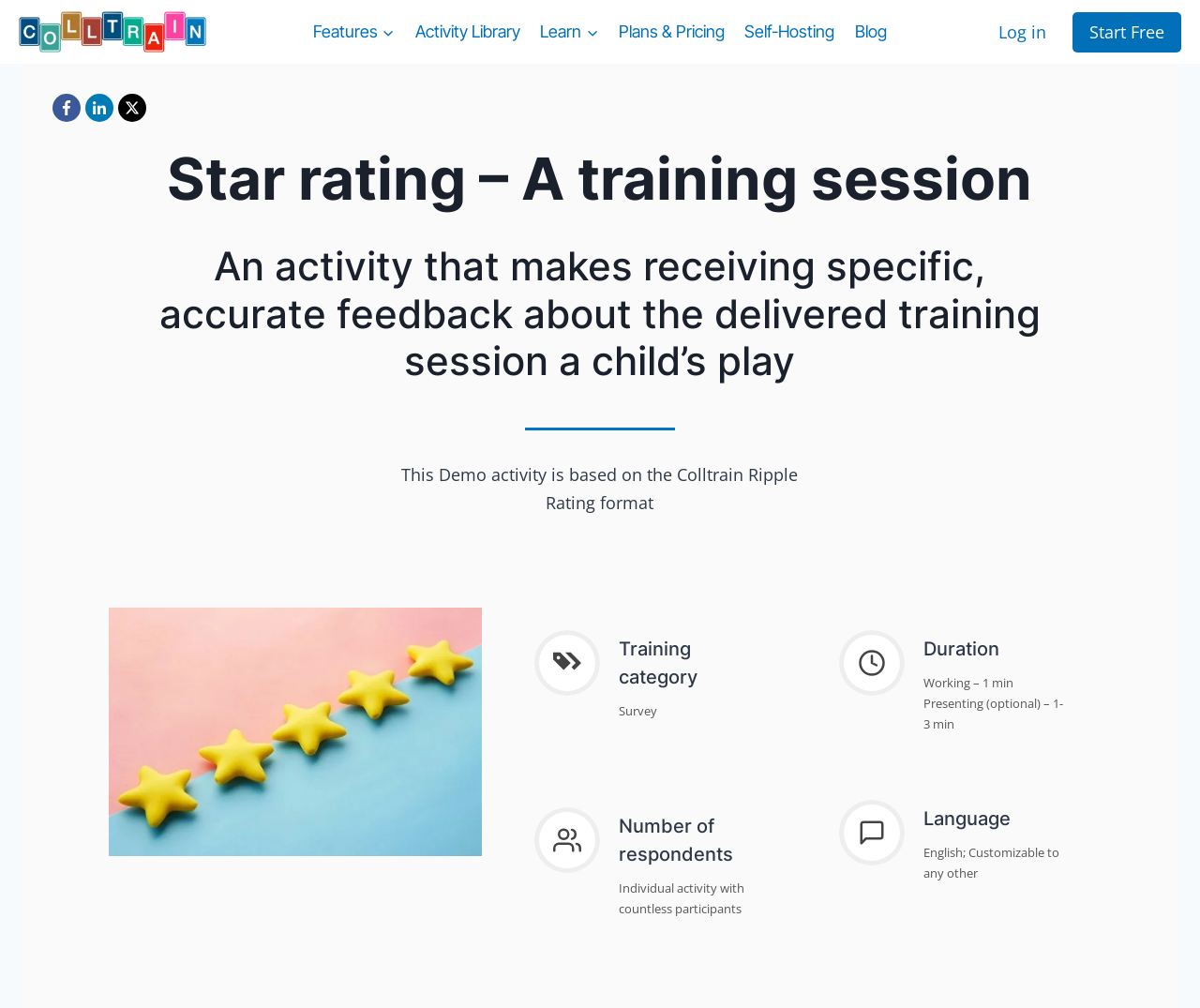What is the purpose of the 'Star rating' activity?
Using the image, elaborate on the answer with as much detail as possible.

I found the answer by reading the heading 'Star rating – A training session' and the subsequent text 'An activity that makes receiving specific, accurate feedback about the delivered training session a child’s play'.